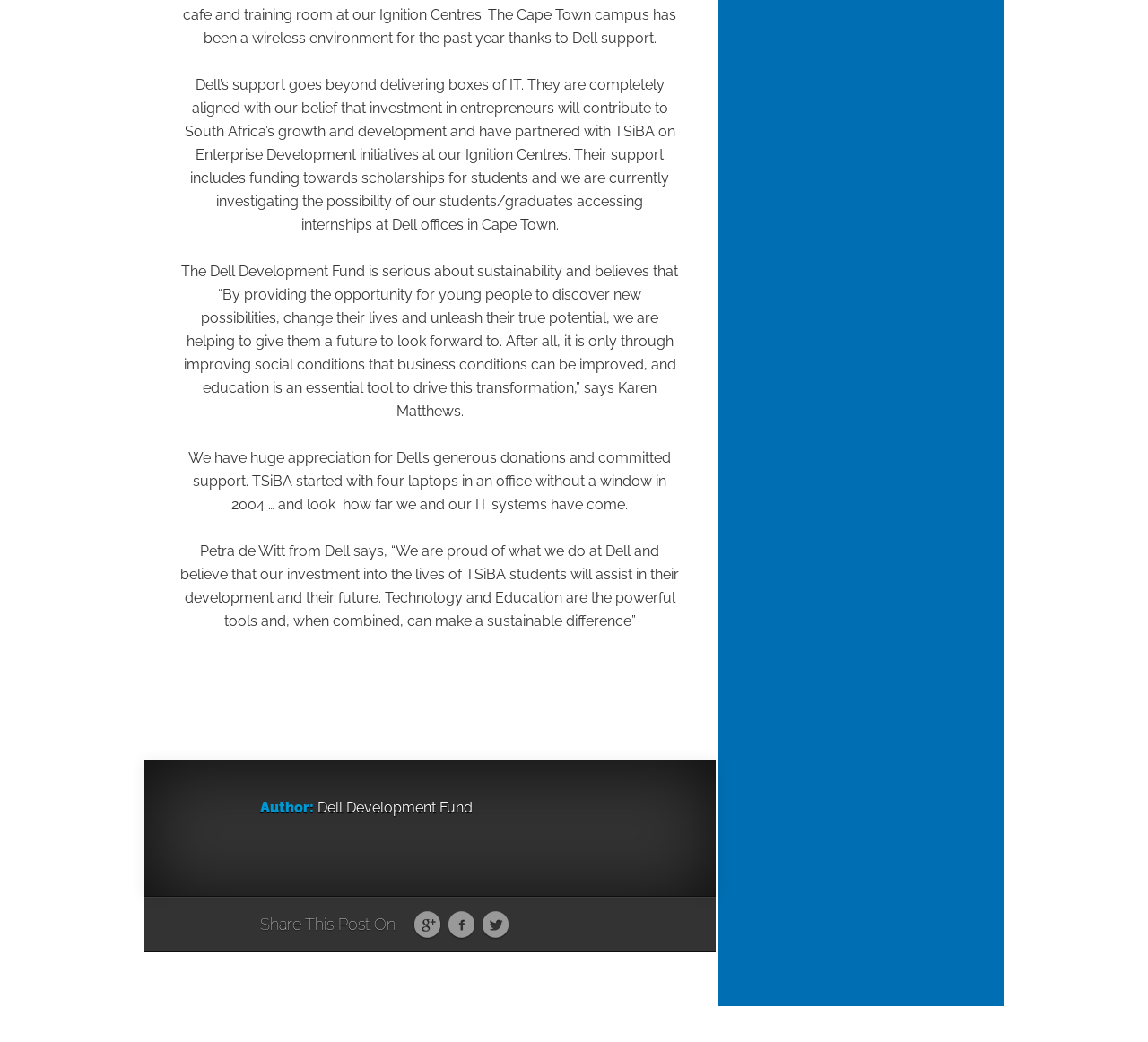Please provide the bounding box coordinates in the format (top-left x, top-left y, bottom-right x, bottom-right y). Remember, all values are floating point numbers between 0 and 1. What is the bounding box coordinate of the region described as: Google

[0.36, 0.874, 0.384, 0.902]